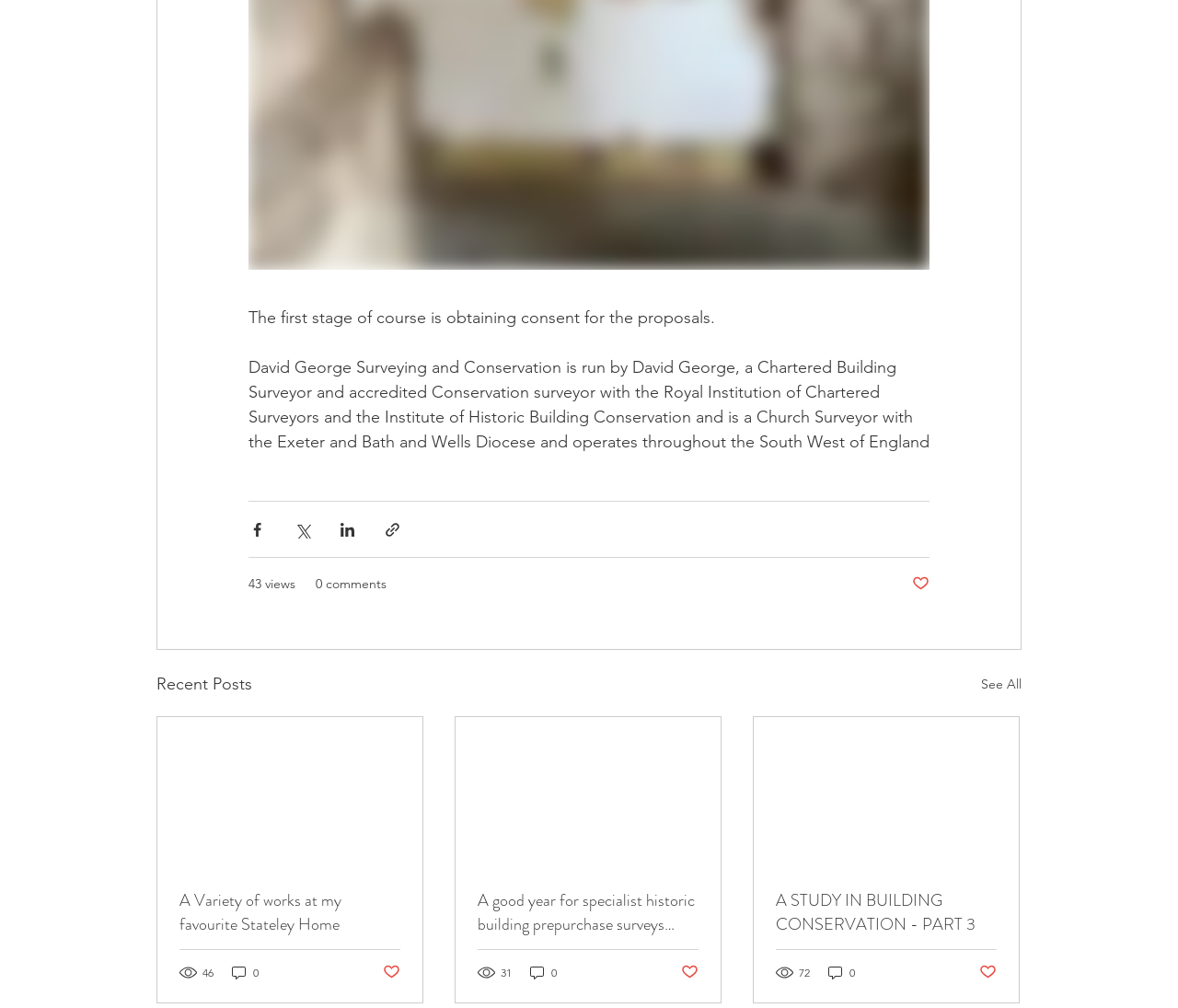Review the image closely and give a comprehensive answer to the question: How many views does the third article have?

I looked at the view count for each article and found that the third article has '72 views' displayed below its title.